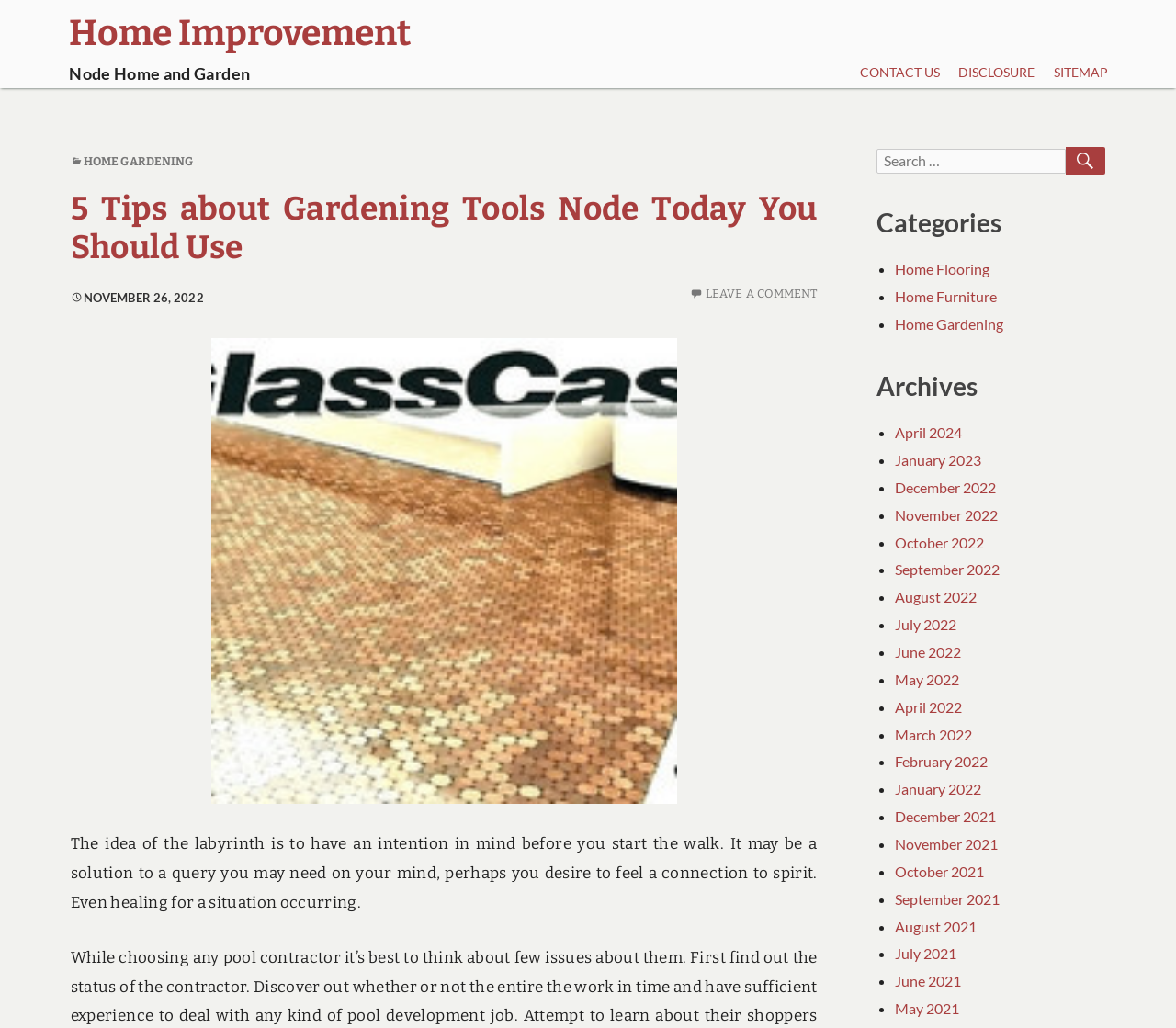How many links are in the primary menu?
Based on the visual content, answer with a single word or a brief phrase.

3